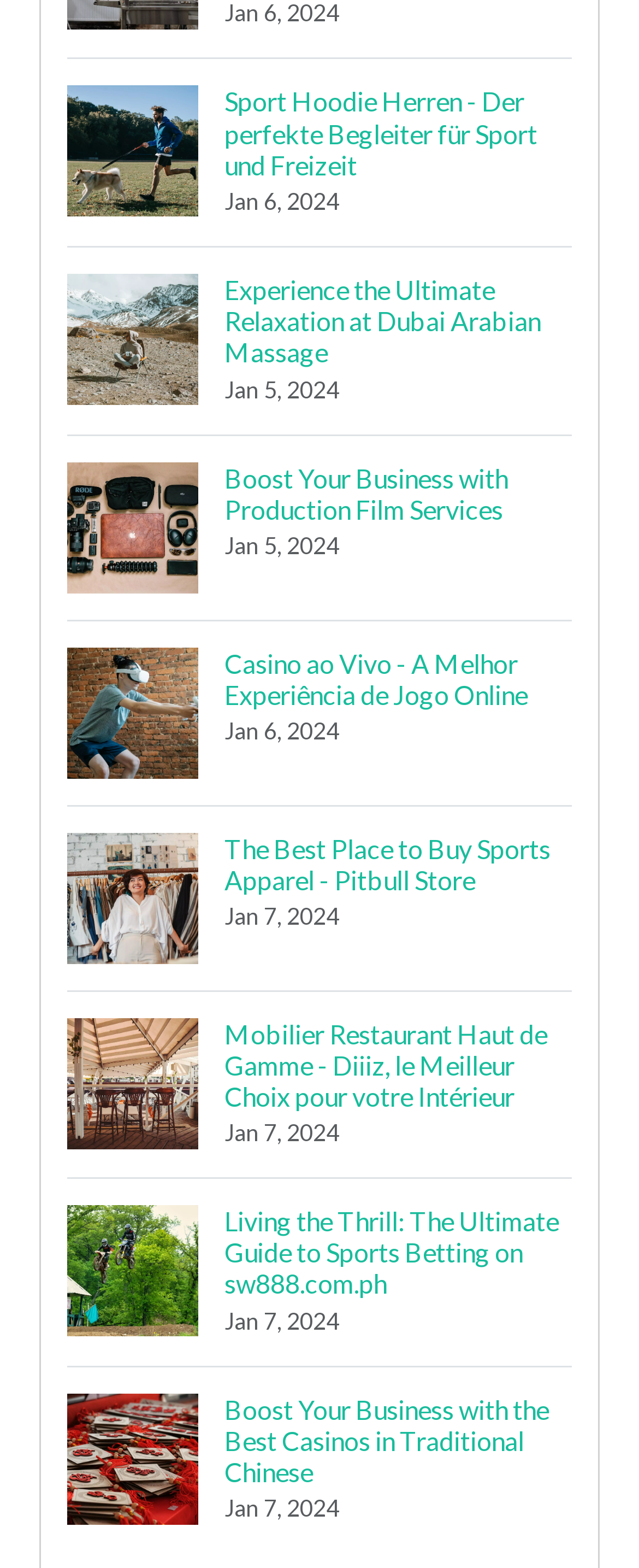How many links are on the webpage?
Give a single word or phrase as your answer by examining the image.

8